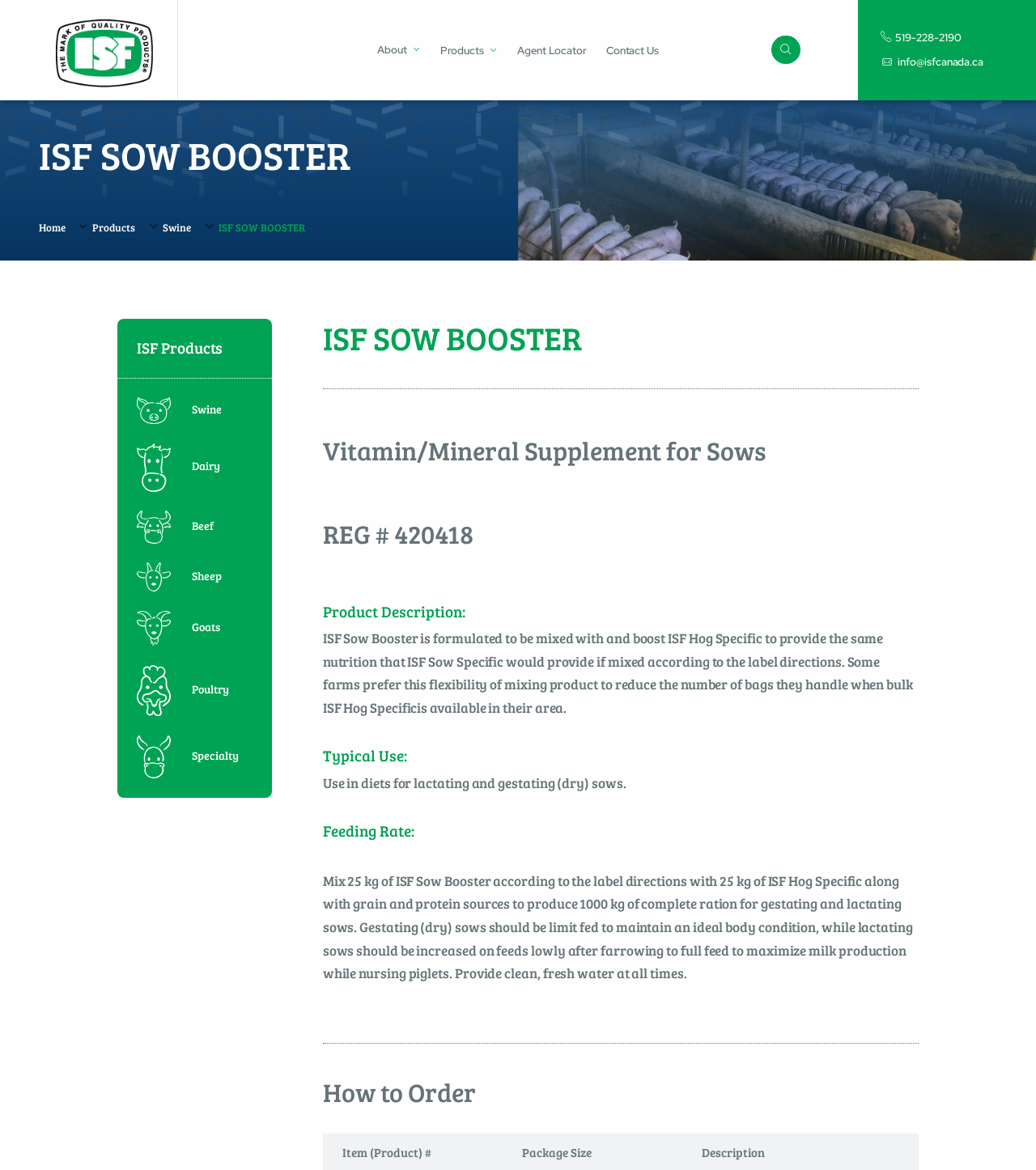Locate the bounding box coordinates of the clickable part needed for the task: "Click on Swine".

[0.157, 0.188, 0.194, 0.201]